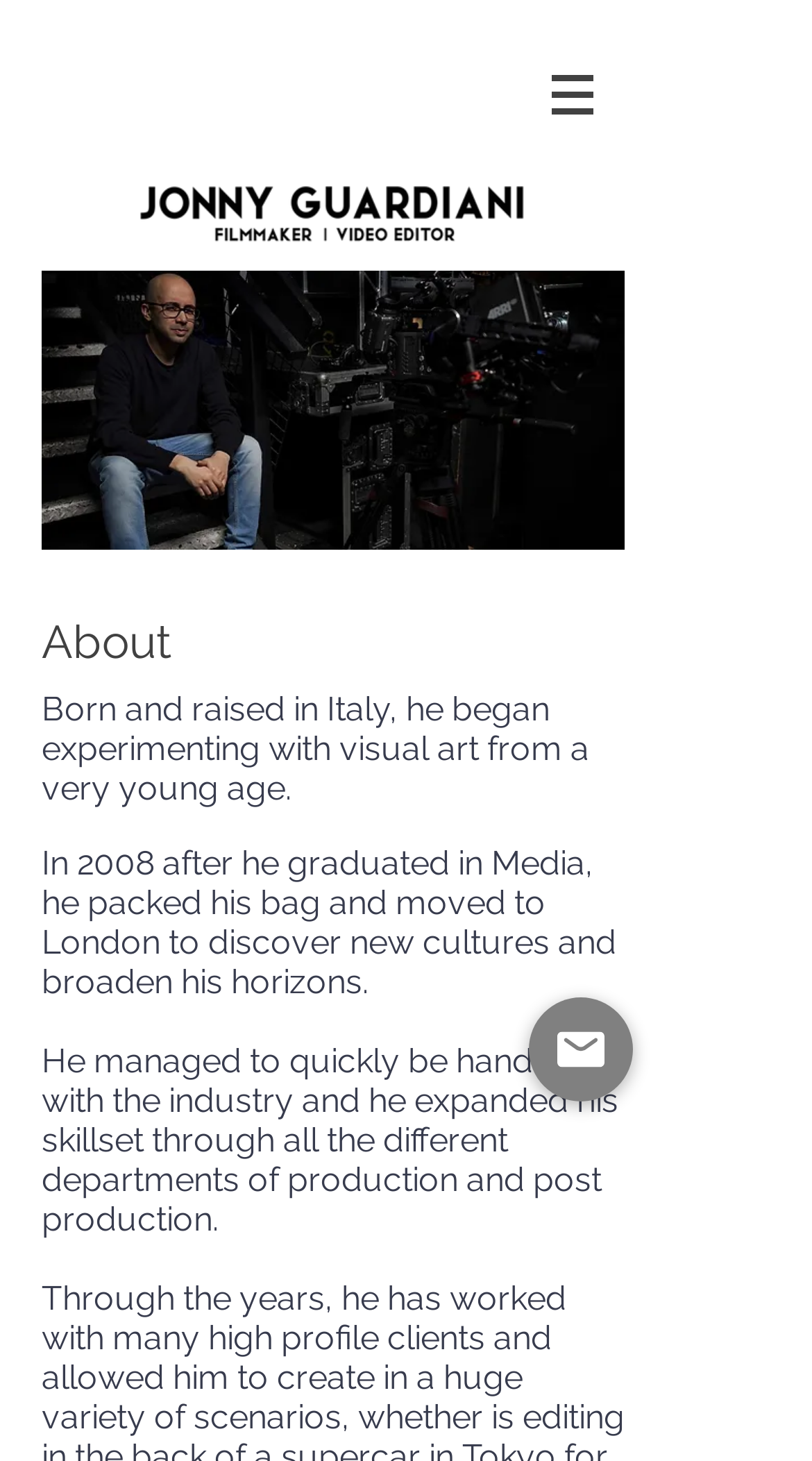Using the details from the image, please elaborate on the following question: What is the country where the person was born and raised?

The StaticText element states, 'Born and raised in Italy, he began experimenting with visual art from a very young age.', which indicates that the person was born and raised in Italy.